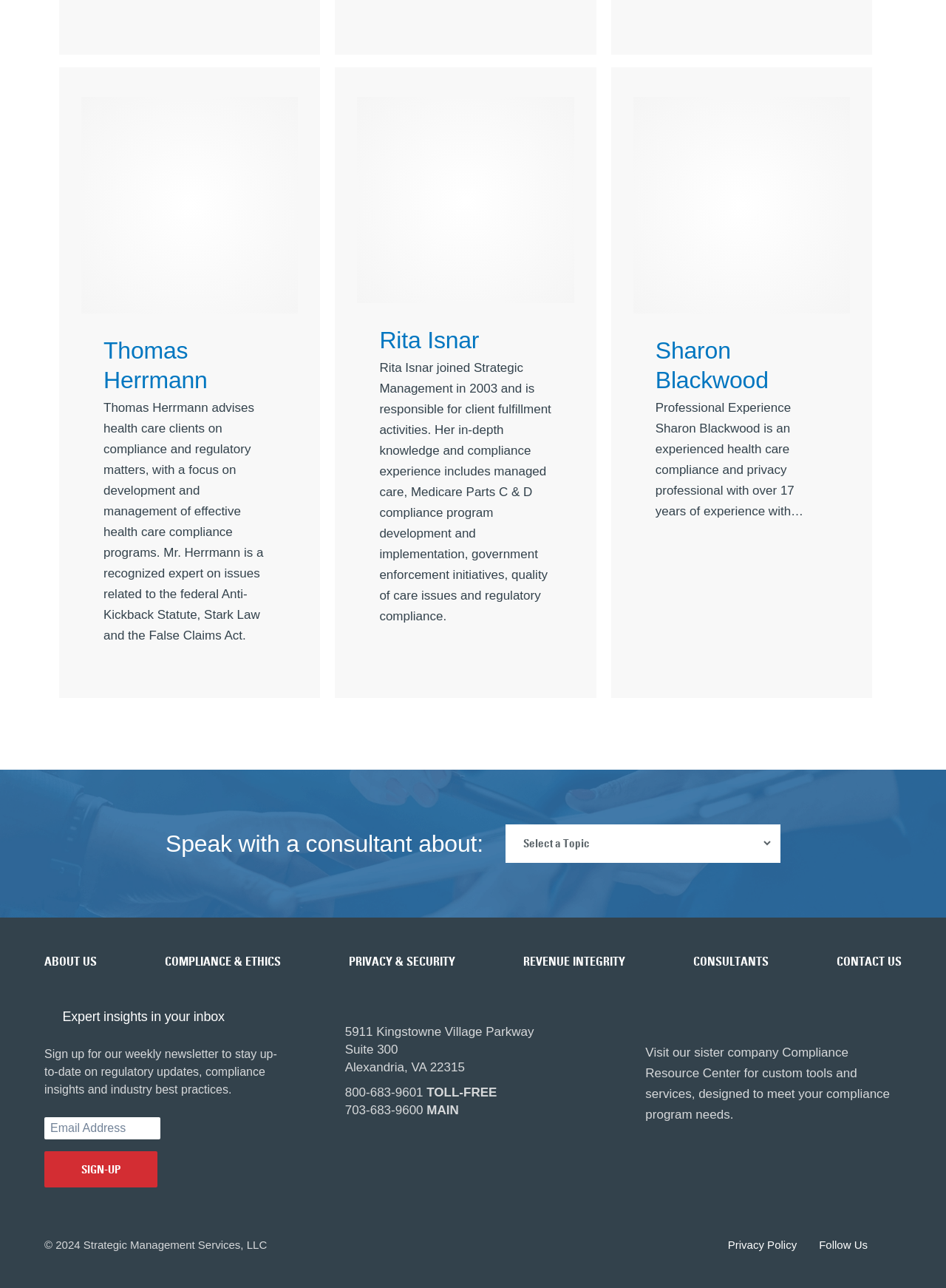Refer to the screenshot and answer the following question in detail:
What is the topic of the newsletter?

I found the answer by looking at the text element that describes the newsletter, which says 'Sign up for our weekly newsletter to stay up-to-date on regulatory updates, compliance insights and industry best practices.' This suggests that the newsletter is focused on these topics.